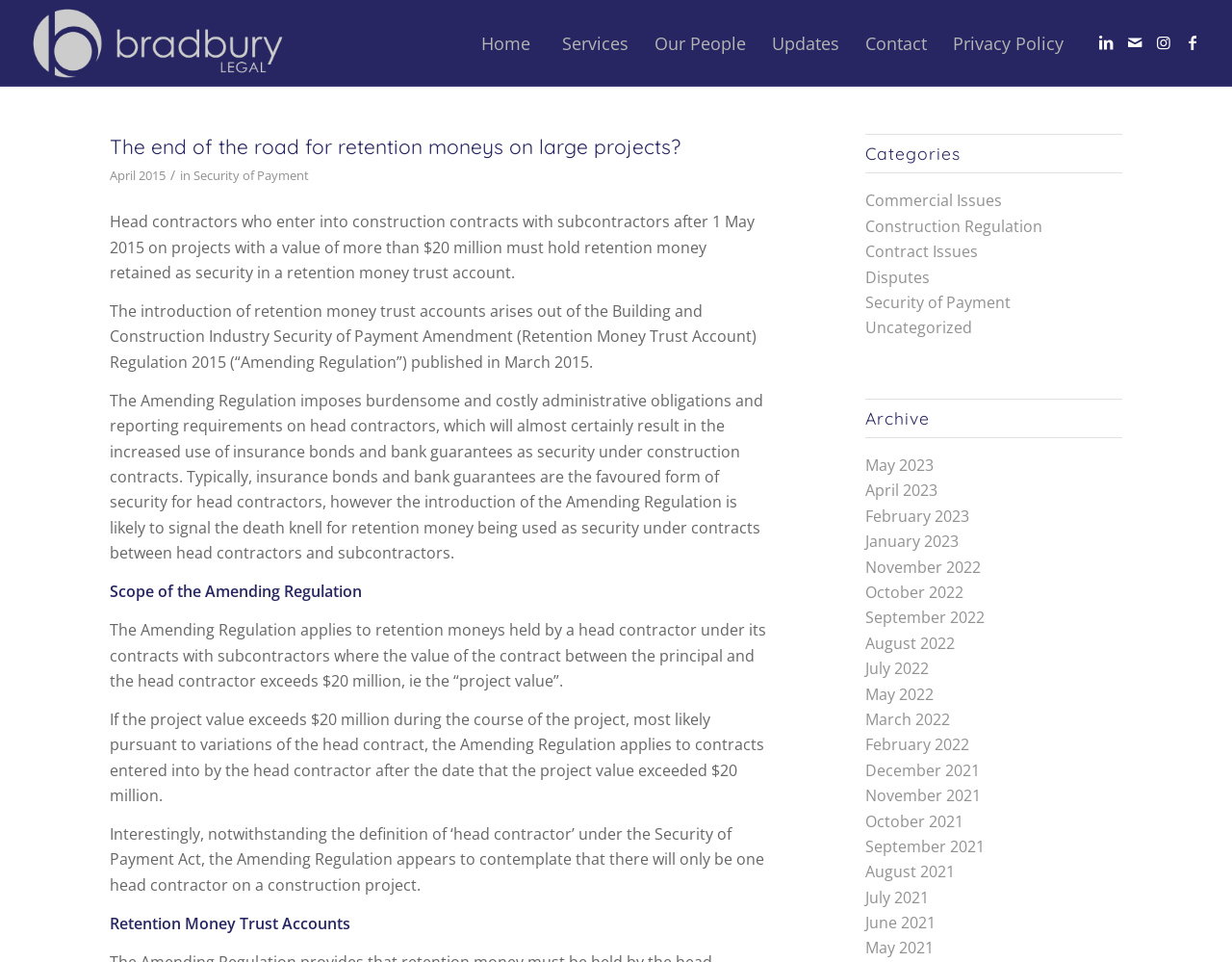How many archive links are present on the webpage?
Look at the image and answer with only one word or phrase.

20